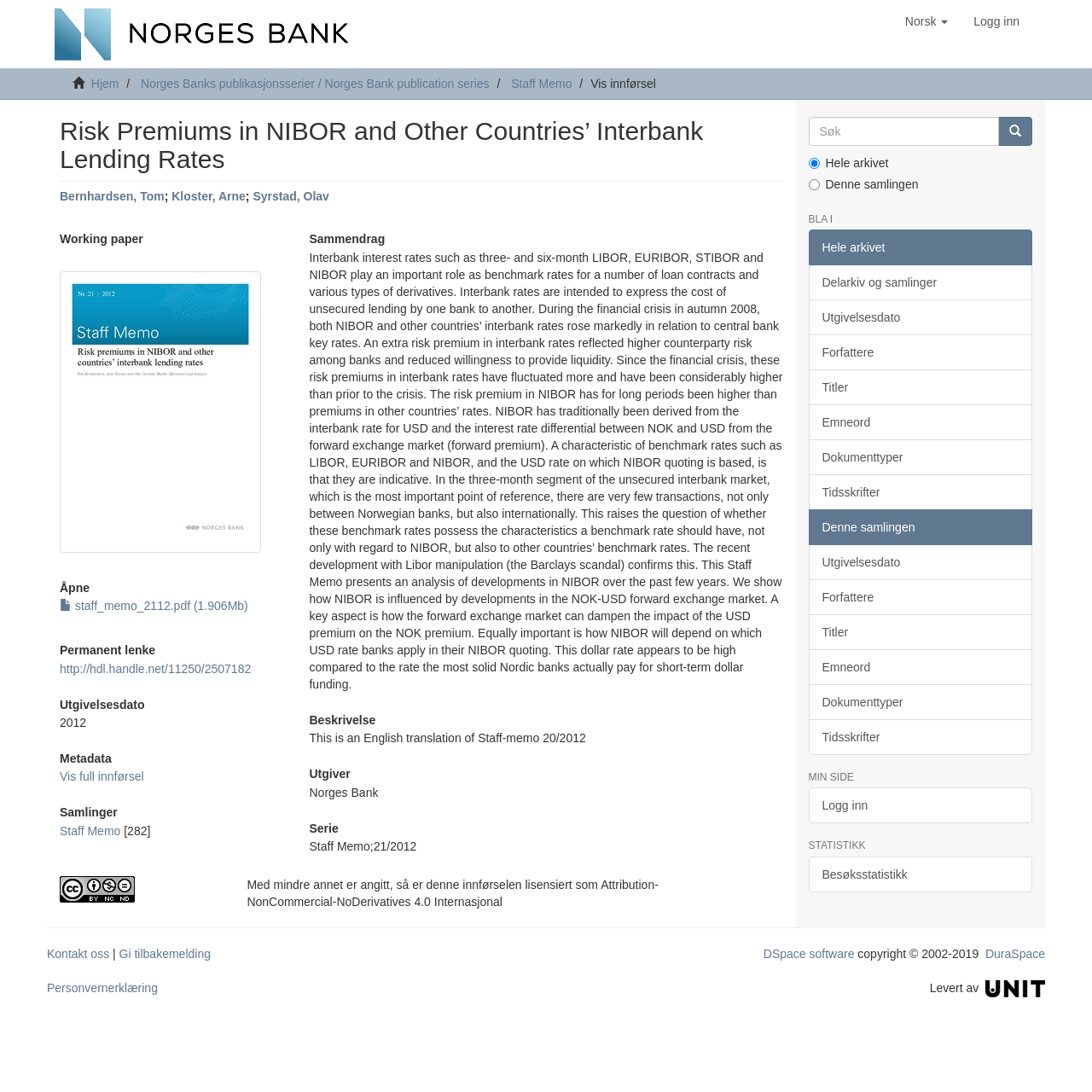Identify the bounding box coordinates for the region to click in order to carry out this instruction: "Search in the search box". Provide the coordinates using four float numbers between 0 and 1, formatted as [left, top, right, bottom].

[0.74, 0.107, 0.915, 0.134]